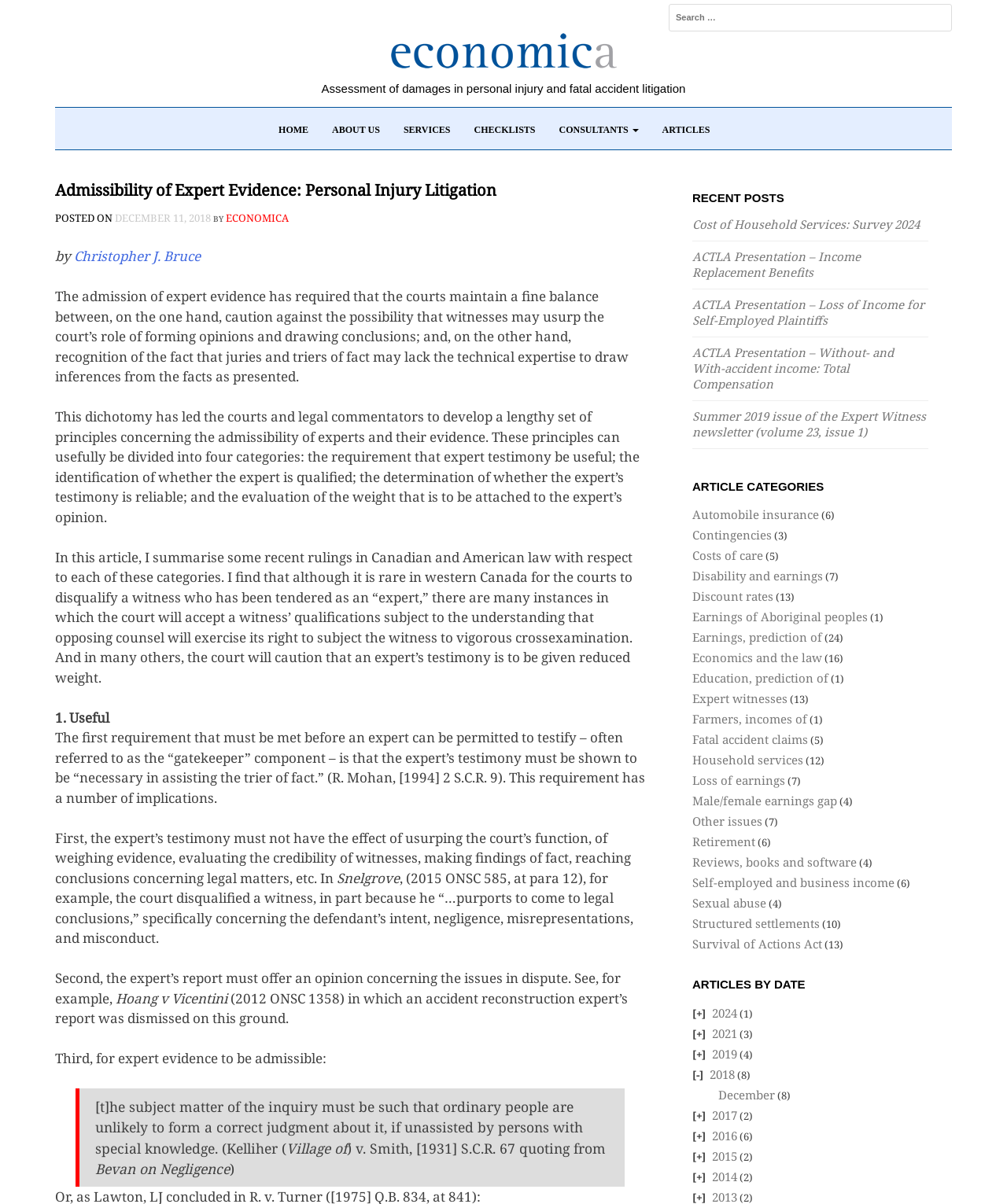Identify the bounding box for the UI element described as: "2019". The coordinates should be four float numbers between 0 and 1, i.e., [left, top, right, bottom].

[0.707, 0.868, 0.732, 0.881]